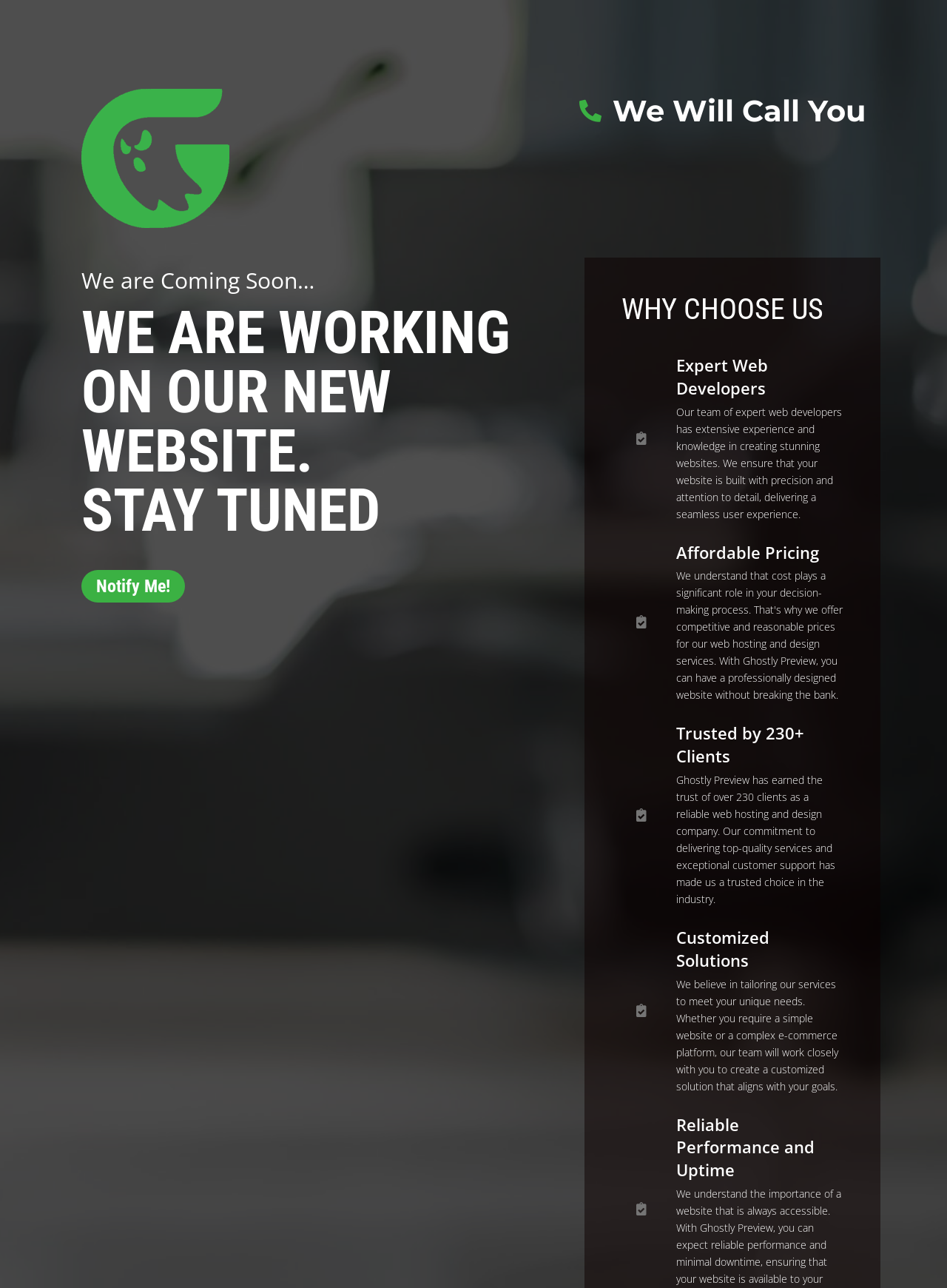Determine the bounding box of the UI component based on this description: "Notify Me!". The bounding box coordinates should be four float values between 0 and 1, i.e., [left, top, right, bottom].

[0.086, 0.443, 0.195, 0.468]